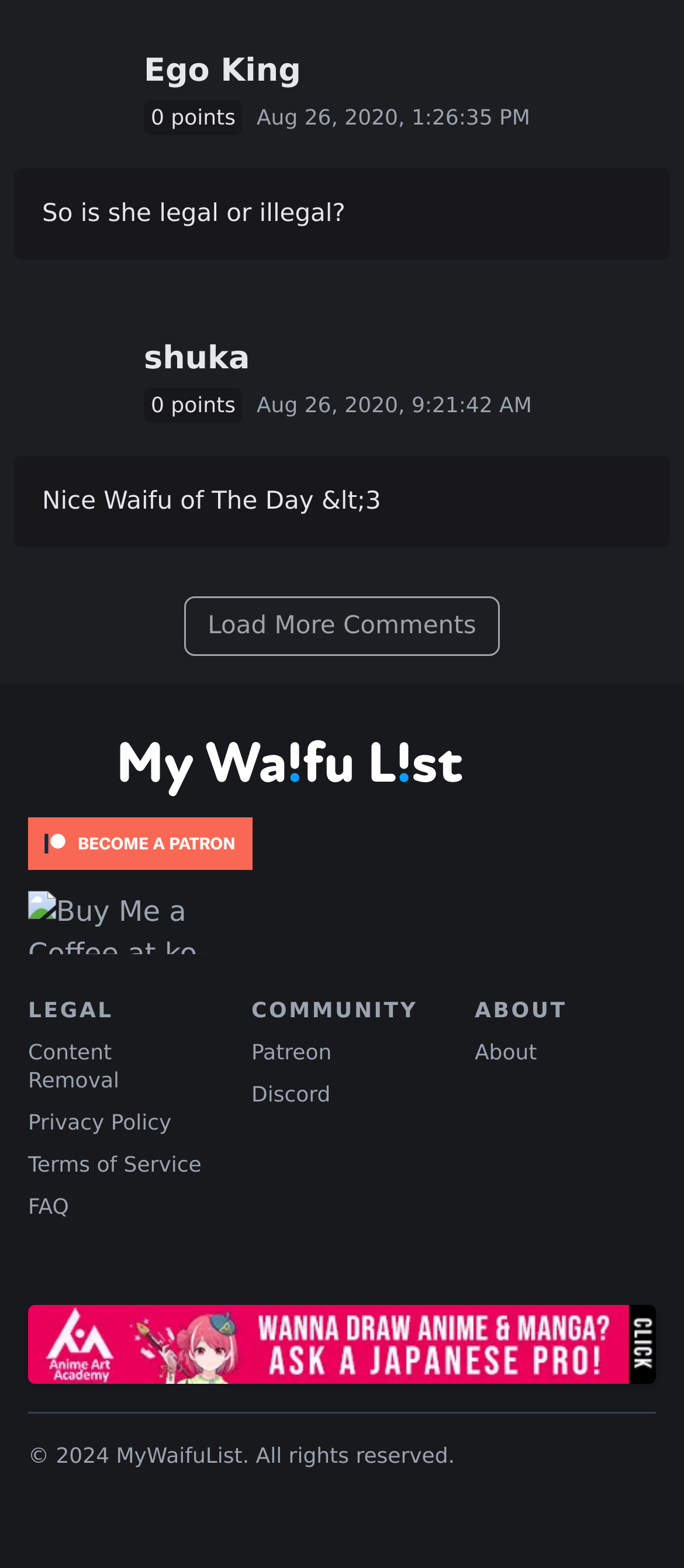Locate the bounding box coordinates of the region to be clicked to comply with the following instruction: "Support the website on Patreon". The coordinates must be four float numbers between 0 and 1, in the form [left, top, right, bottom].

[0.041, 0.521, 0.959, 0.554]